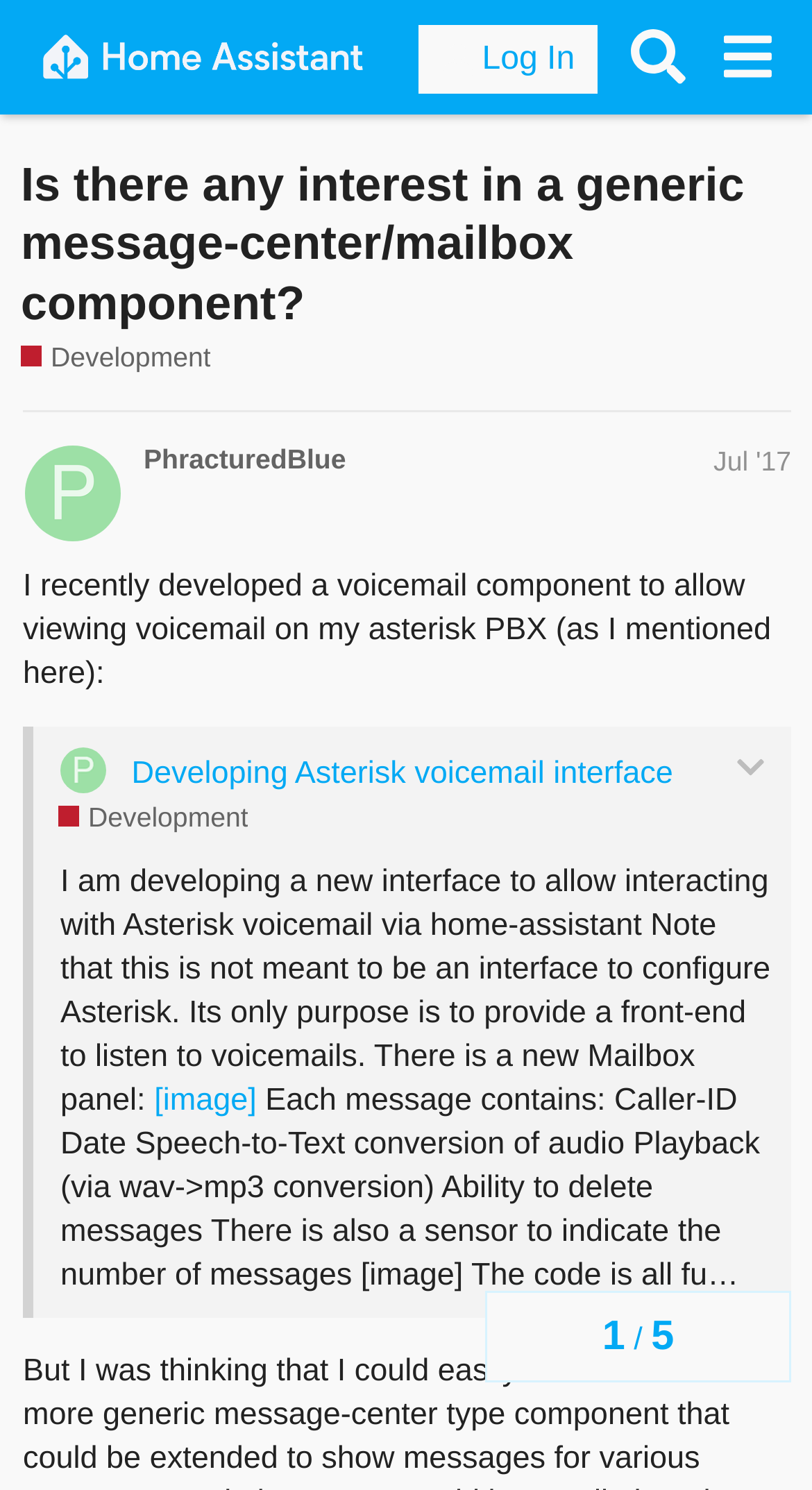Please find the bounding box coordinates of the element that needs to be clicked to perform the following instruction: "Click on the 'Log In' button". The bounding box coordinates should be four float numbers between 0 and 1, represented as [left, top, right, bottom].

[0.516, 0.017, 0.736, 0.064]